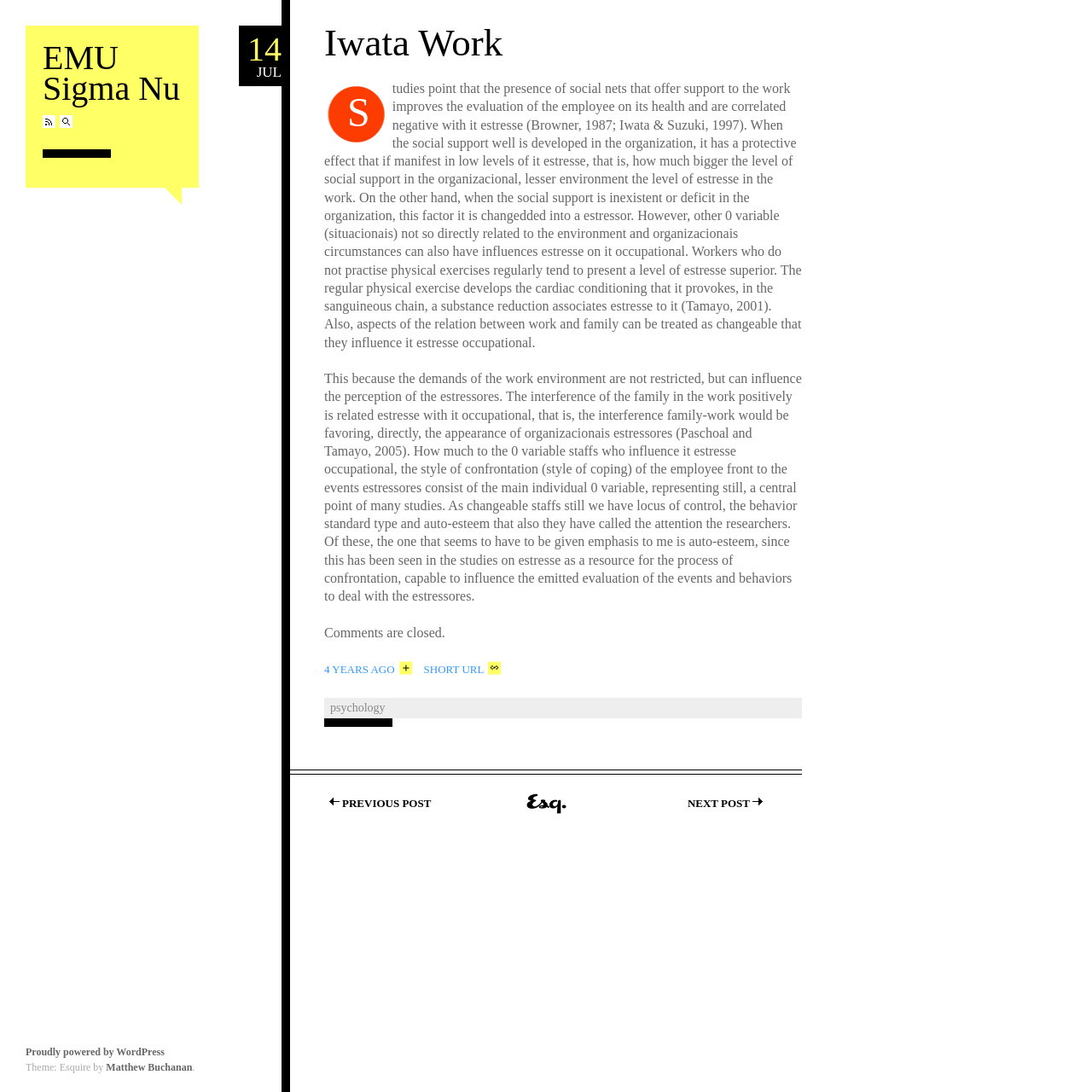Bounding box coordinates are specified in the format (top-left x, top-left y, bottom-right x, bottom-right y). All values are floating point numbers bounded between 0 and 1. Please provide the bounding box coordinate of the region this sentence describes: psychology

[0.297, 0.642, 0.358, 0.654]